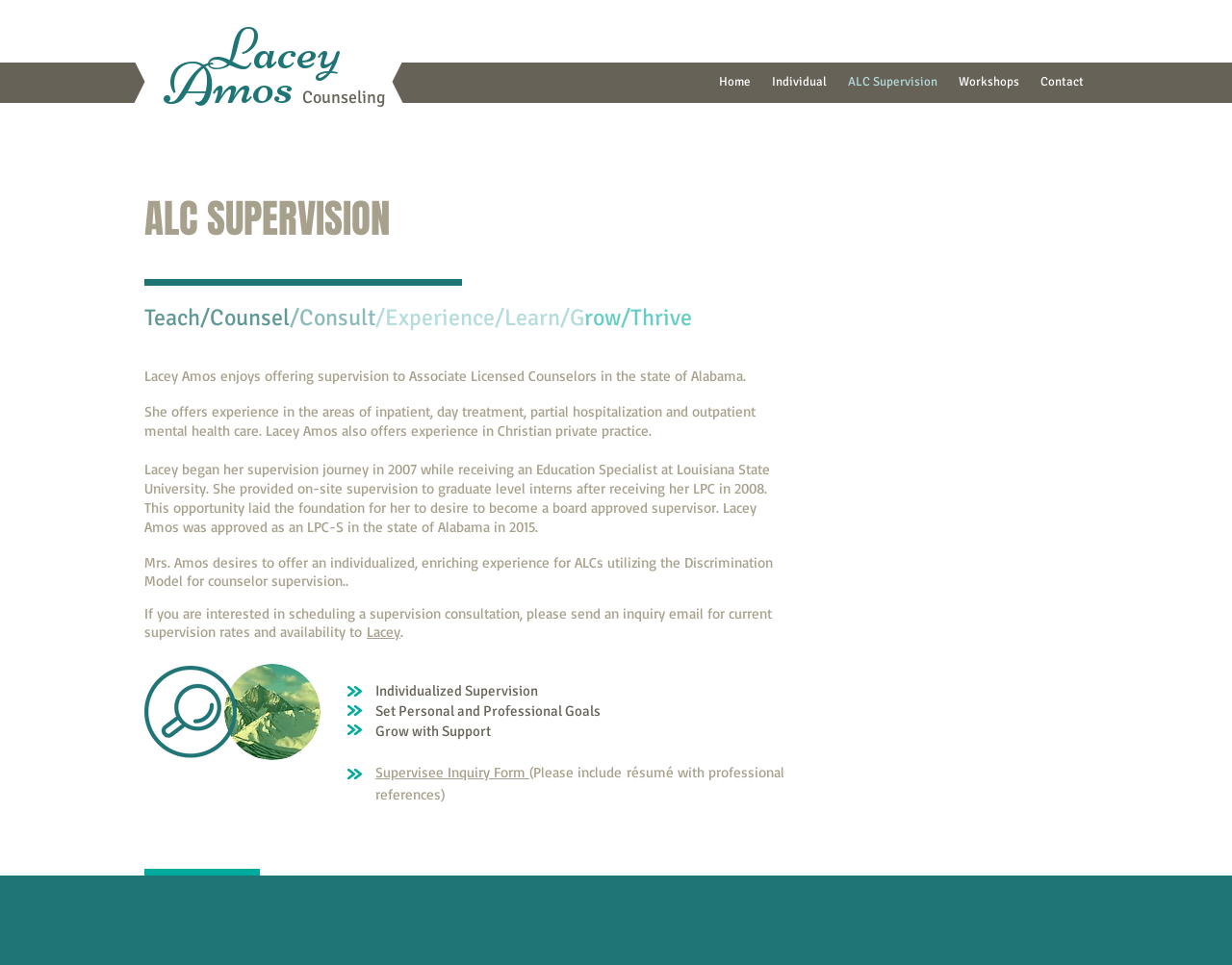Please provide a detailed answer to the question below based on the screenshot: 
What is the model used by Lacey Amos for counselor supervision?

The webpage mentions that Lacey Amos desires to offer an individualized, enriching experience for ALCs utilizing the Discrimination Model for counselor supervision, indicating that this is the model she uses for supervision.